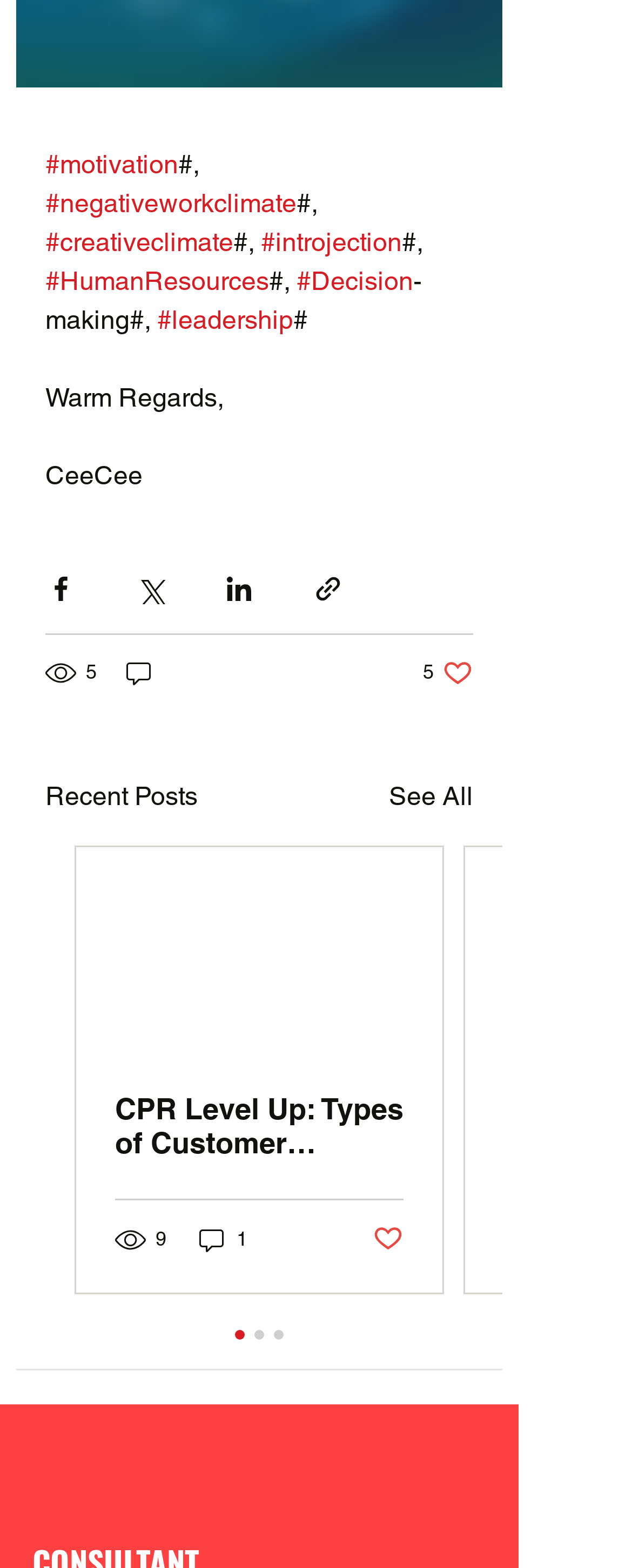Identify the coordinates of the bounding box for the element that must be clicked to accomplish the instruction: "View recent posts".

[0.072, 0.496, 0.313, 0.521]